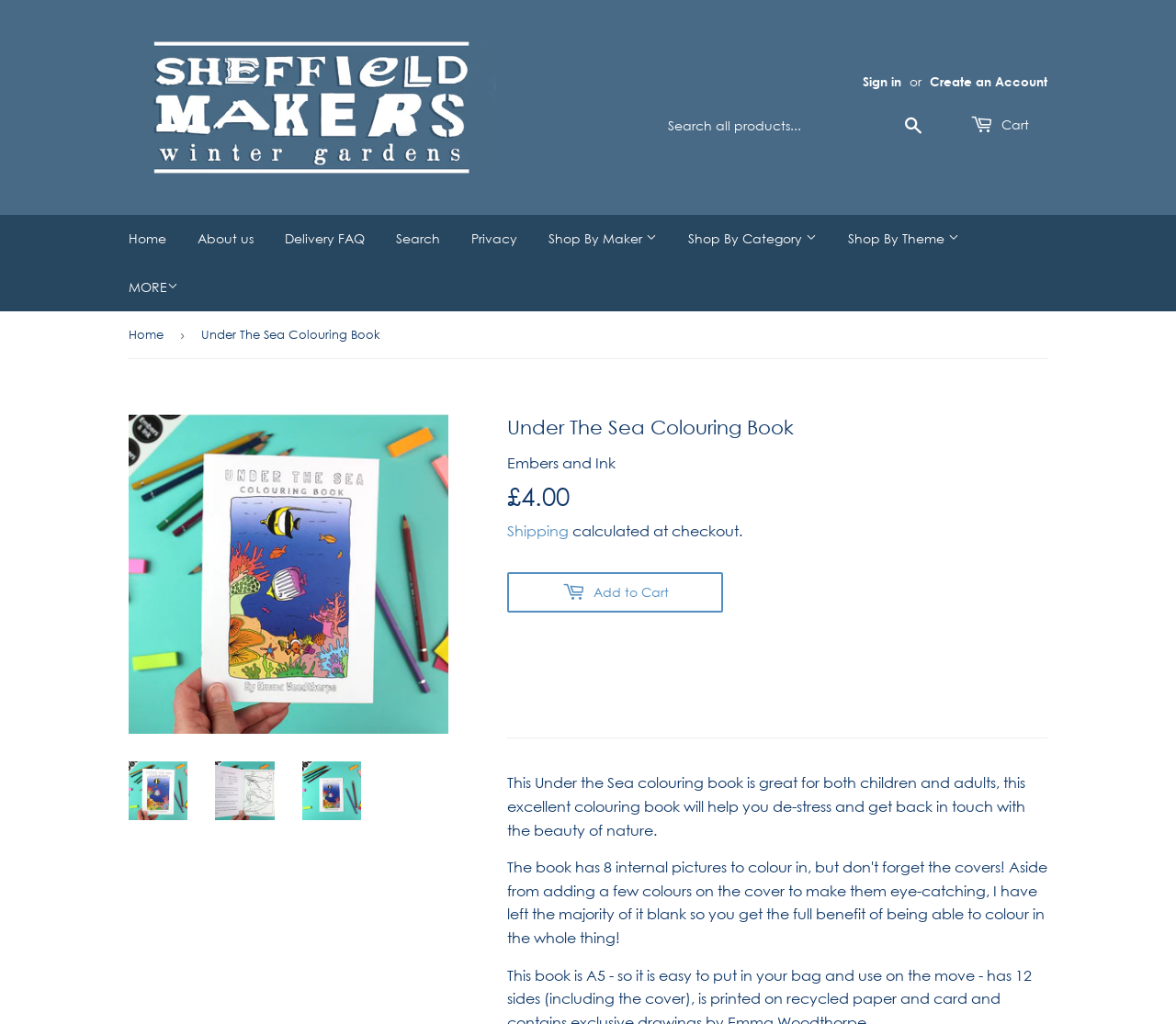Identify the bounding box coordinates of the element to click to follow this instruction: 'Search all products'. Ensure the coordinates are four float values between 0 and 1, provided as [left, top, right, bottom].

[0.56, 0.103, 0.795, 0.142]